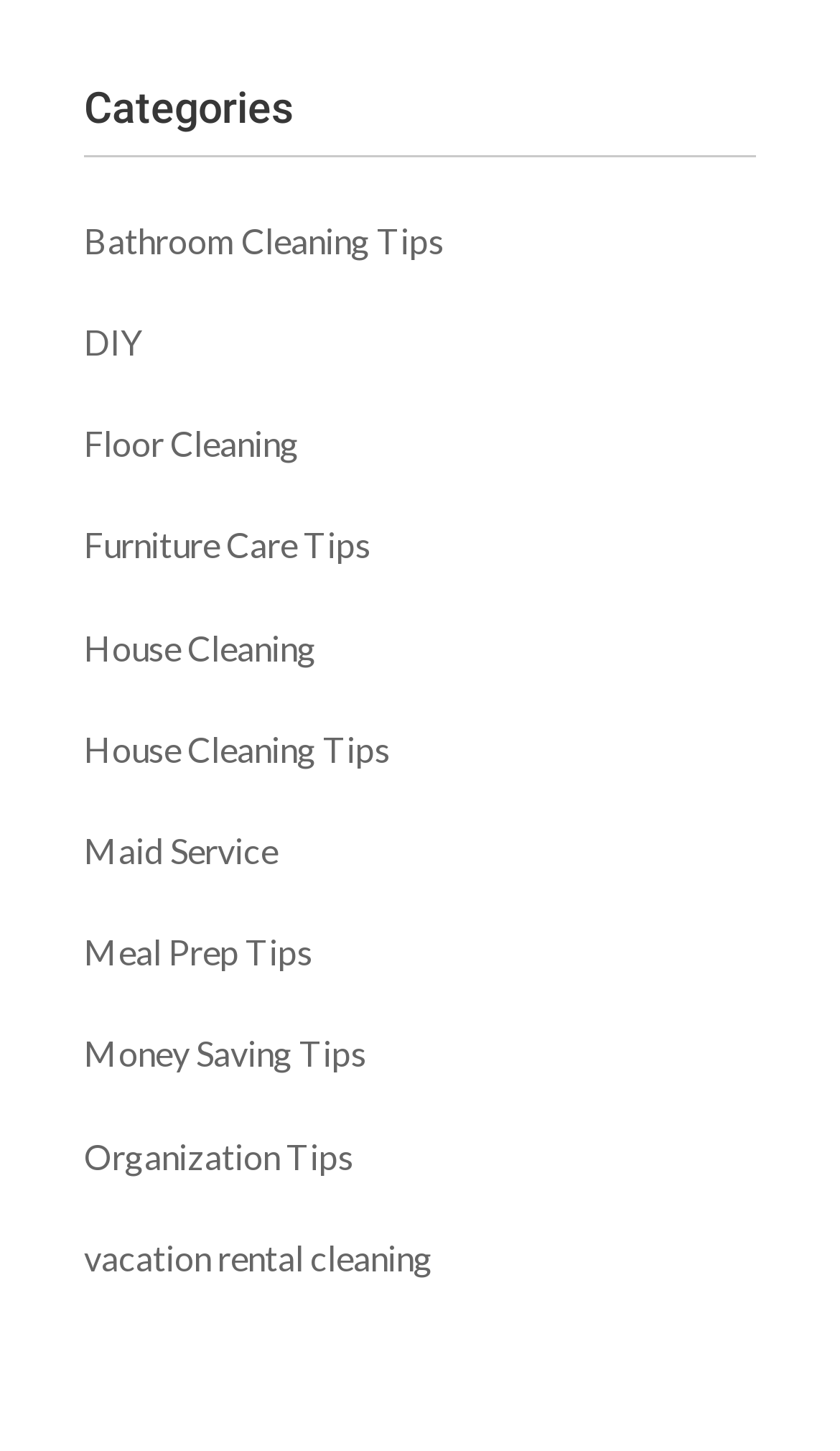Please identify the bounding box coordinates for the region that you need to click to follow this instruction: "Explore Floor Cleaning options".

[0.1, 0.291, 0.356, 0.32]